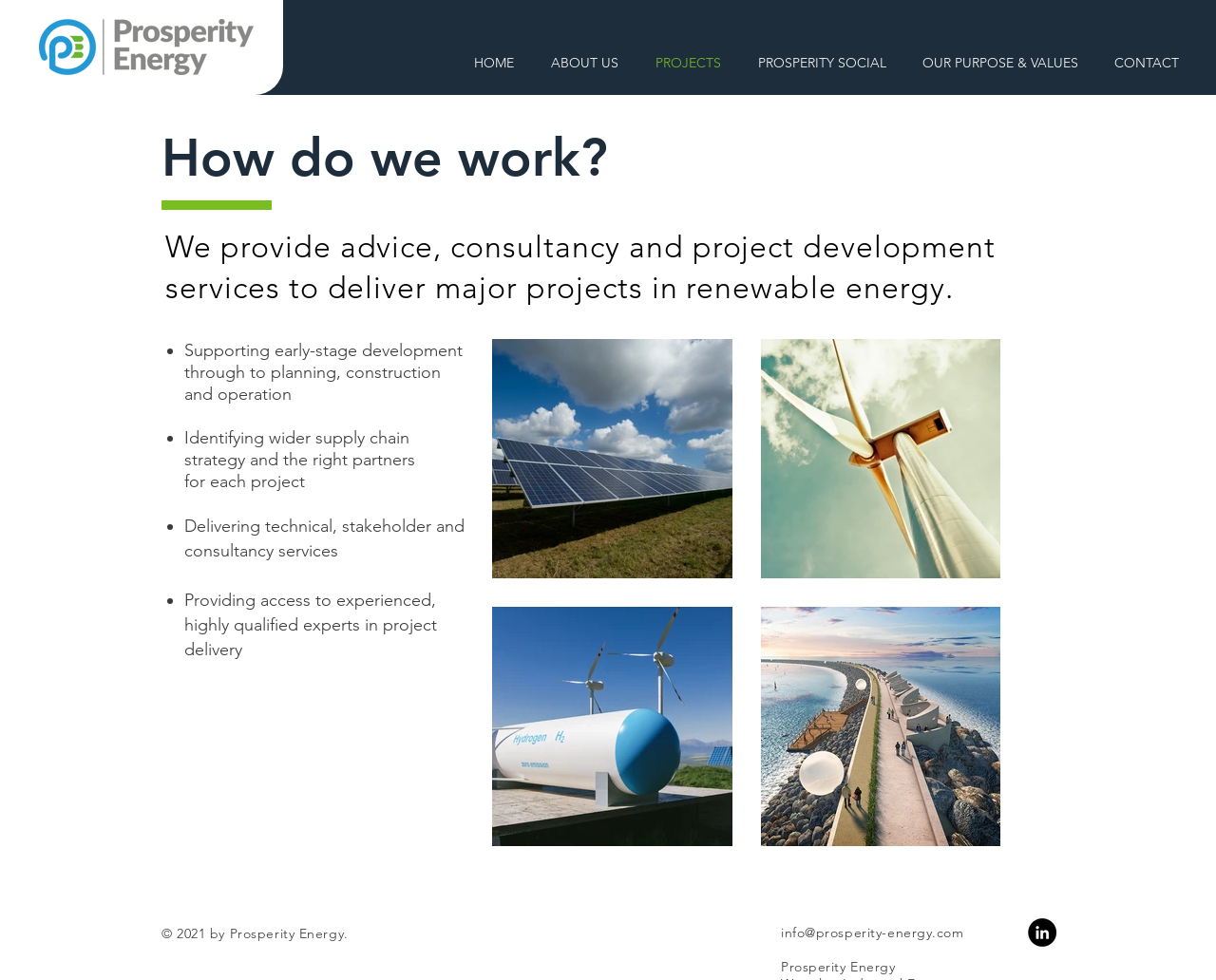Answer the question with a brief word or phrase:
What is the copyright year of the webpage?

2021